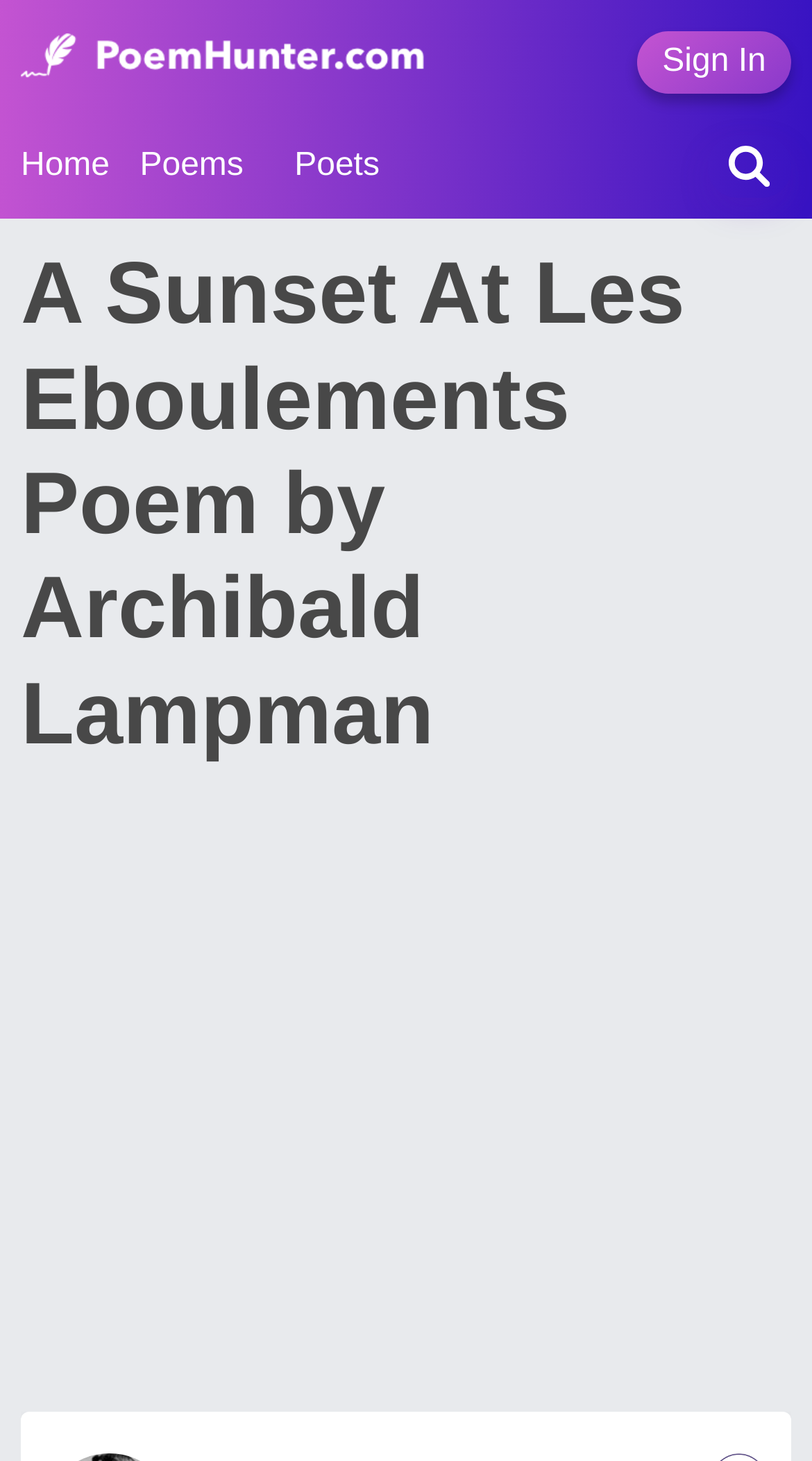Answer the following query concisely with a single word or phrase:
What is the name of the poem?

A Sunset At Les Eboulements